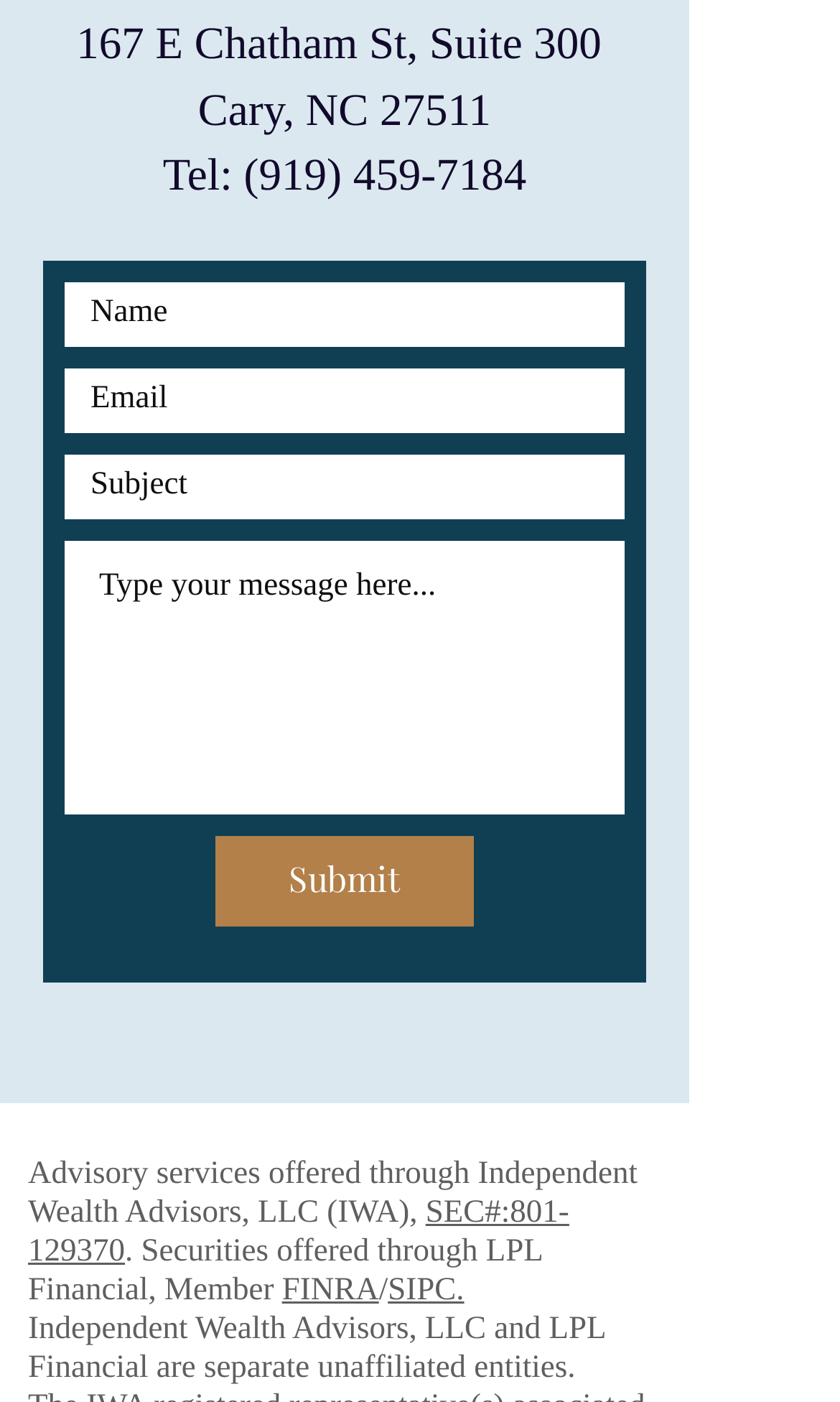What is the phone number of the office?
Refer to the image and provide a detailed answer to the question.

The phone number of the office is listed at the top of the webpage, and it is '(919) 459-7184', which can be used to contact the office directly.